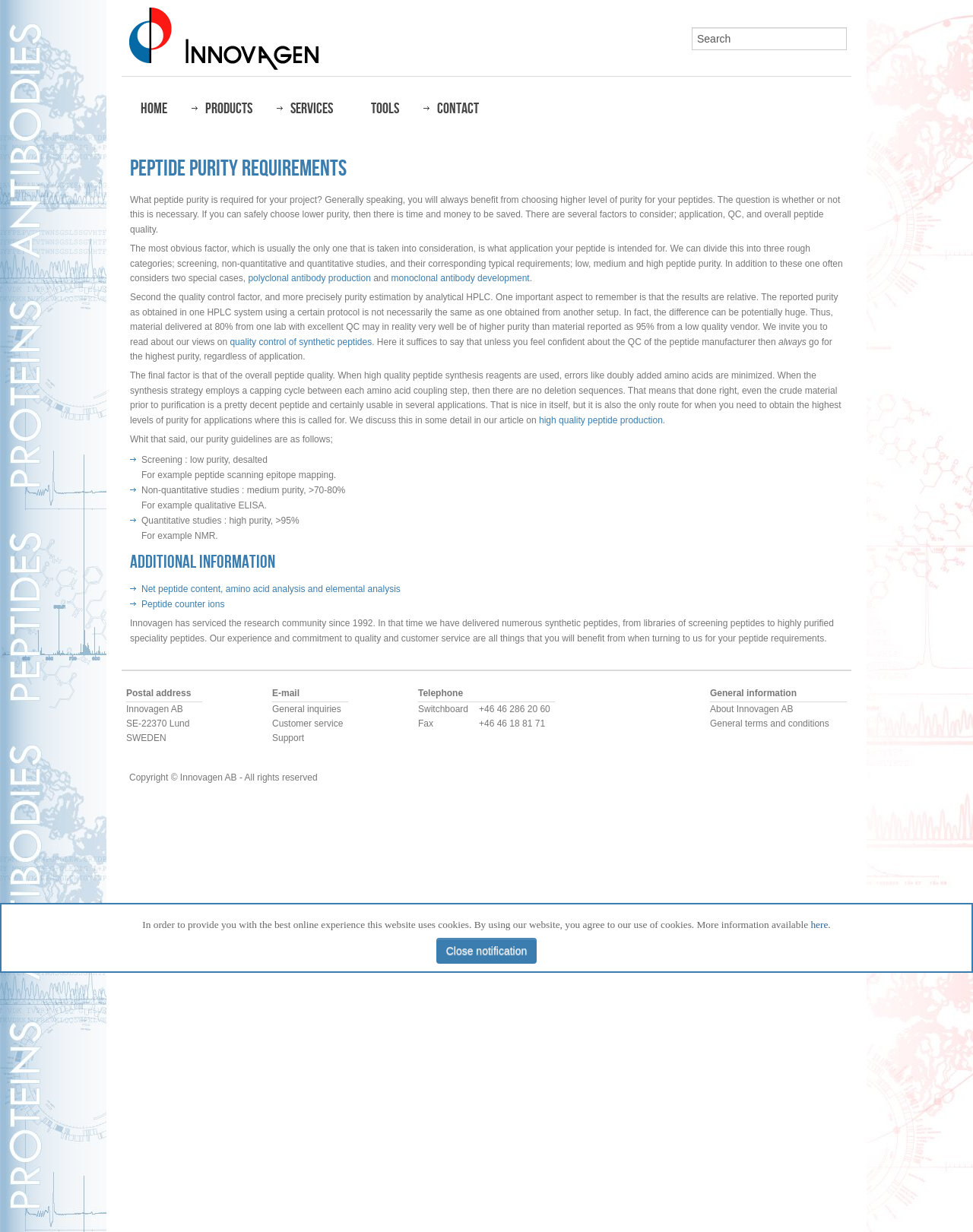Pinpoint the bounding box coordinates of the area that must be clicked to complete this instruction: "Contact Innovagen AB".

[0.43, 0.062, 0.512, 0.115]